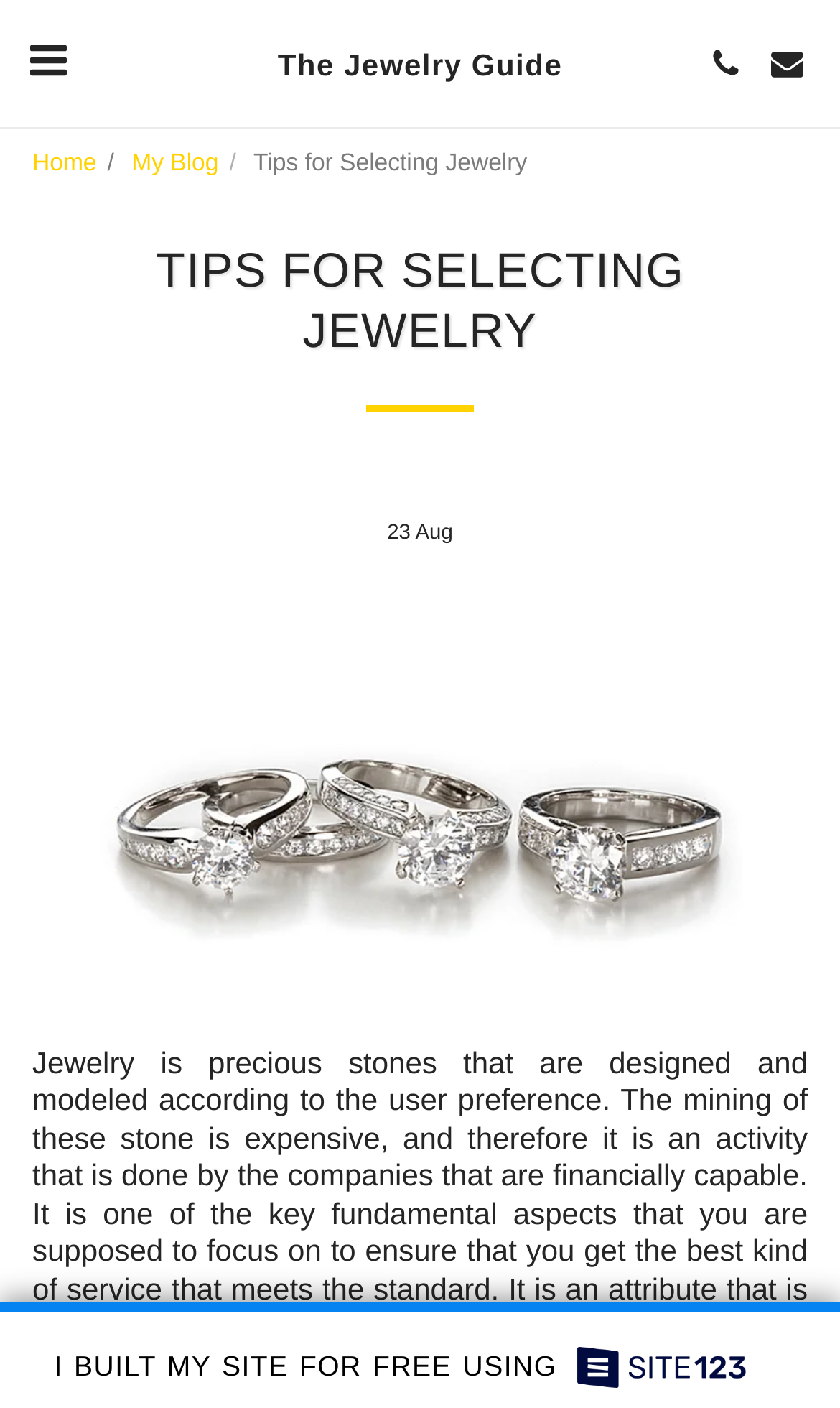How many links are on the top navigation bar?
Please give a detailed answer to the question using the information shown in the image.

I counted the number of links on the top navigation bar by looking at the bounding box coordinates of the elements. There are three links with coordinates [0.038, 0.107, 0.115, 0.126], [0.157, 0.107, 0.26, 0.126], and [0.292, 0.0, 0.708, 0.09] which are all located on the top navigation bar.